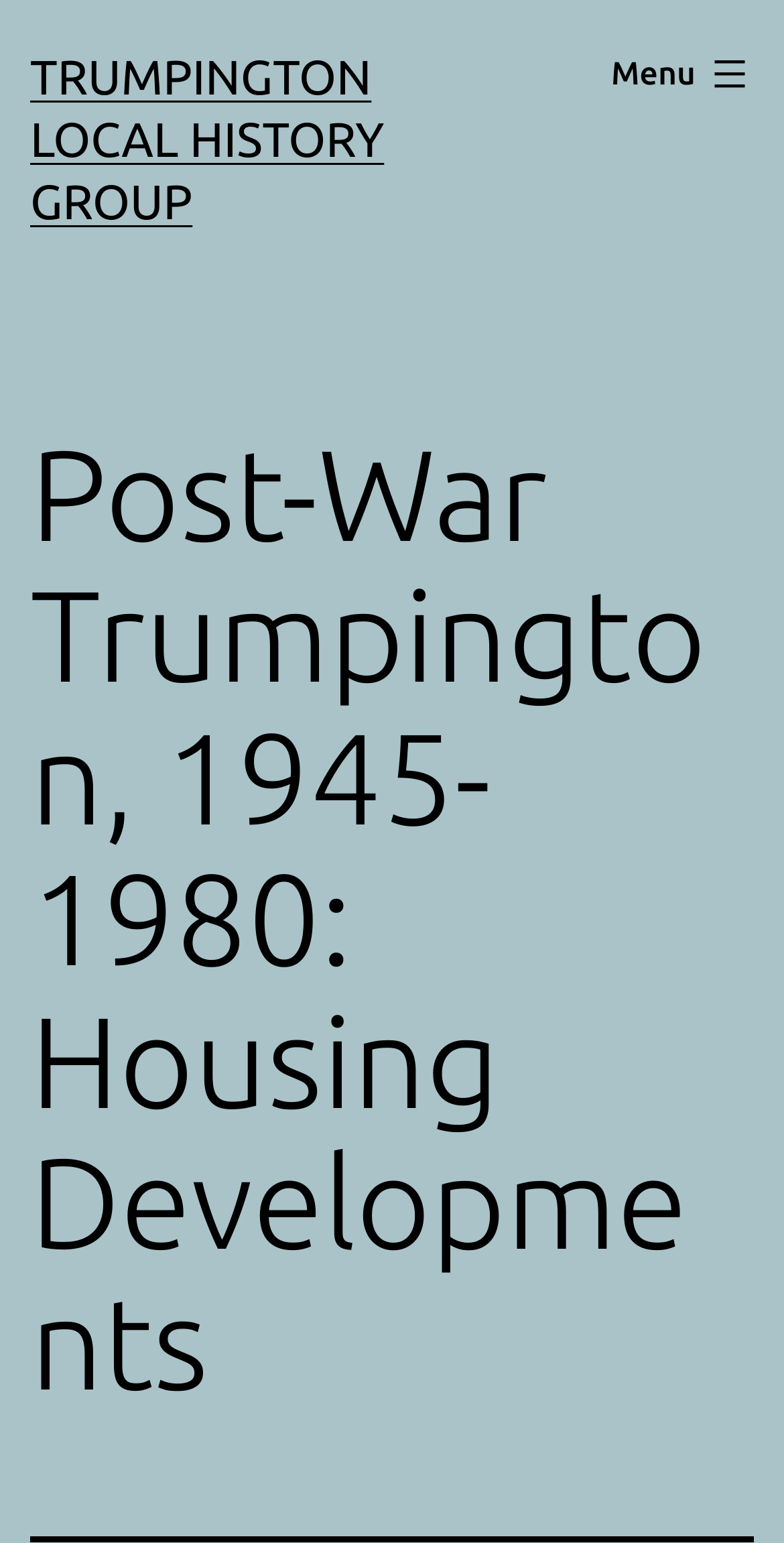Find the bounding box coordinates for the HTML element specified by: "Menu Close".

[0.741, 0.02, 1.0, 0.077]